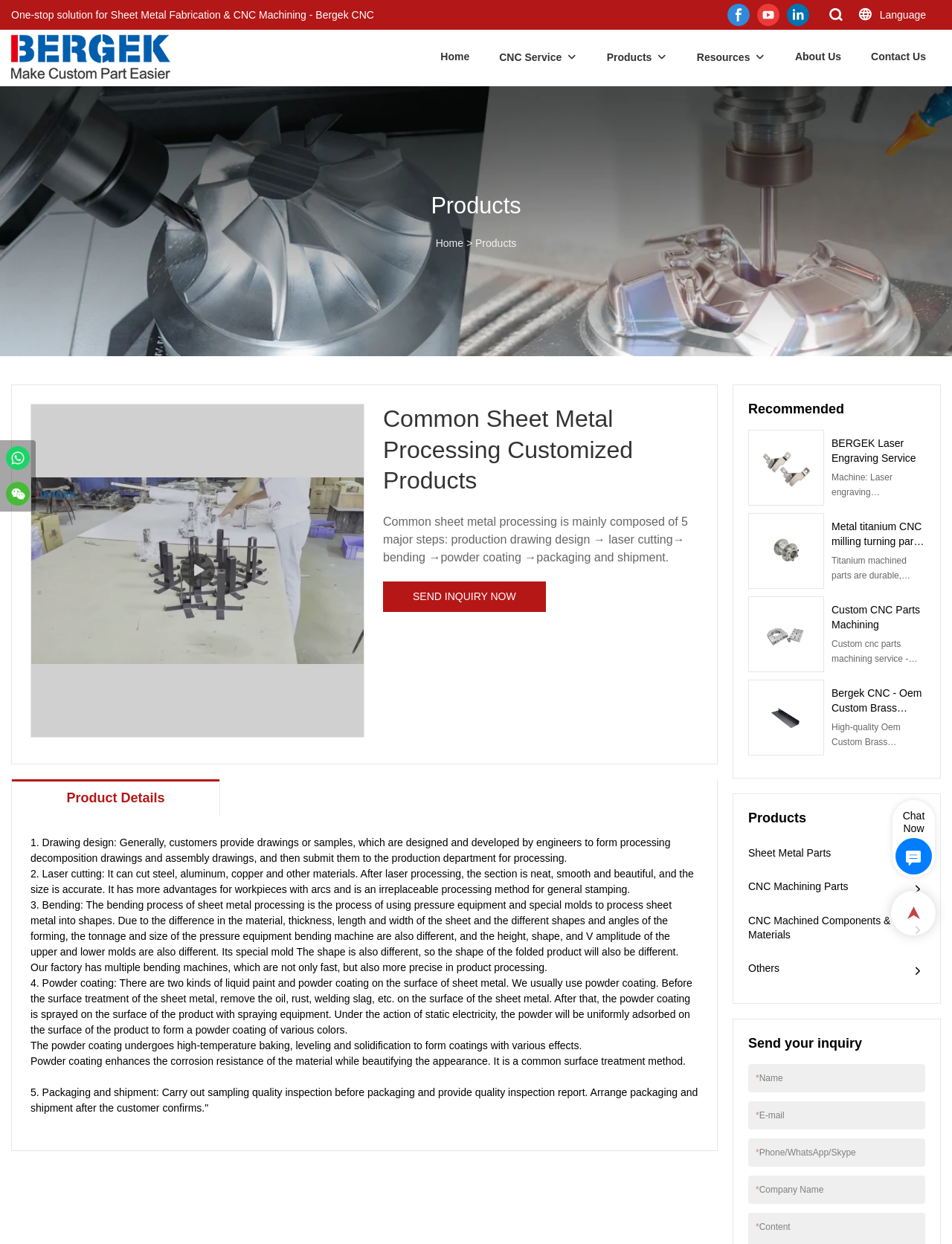Locate the bounding box coordinates of the item that should be clicked to fulfill the instruction: "Toggle the Table of Contents".

None